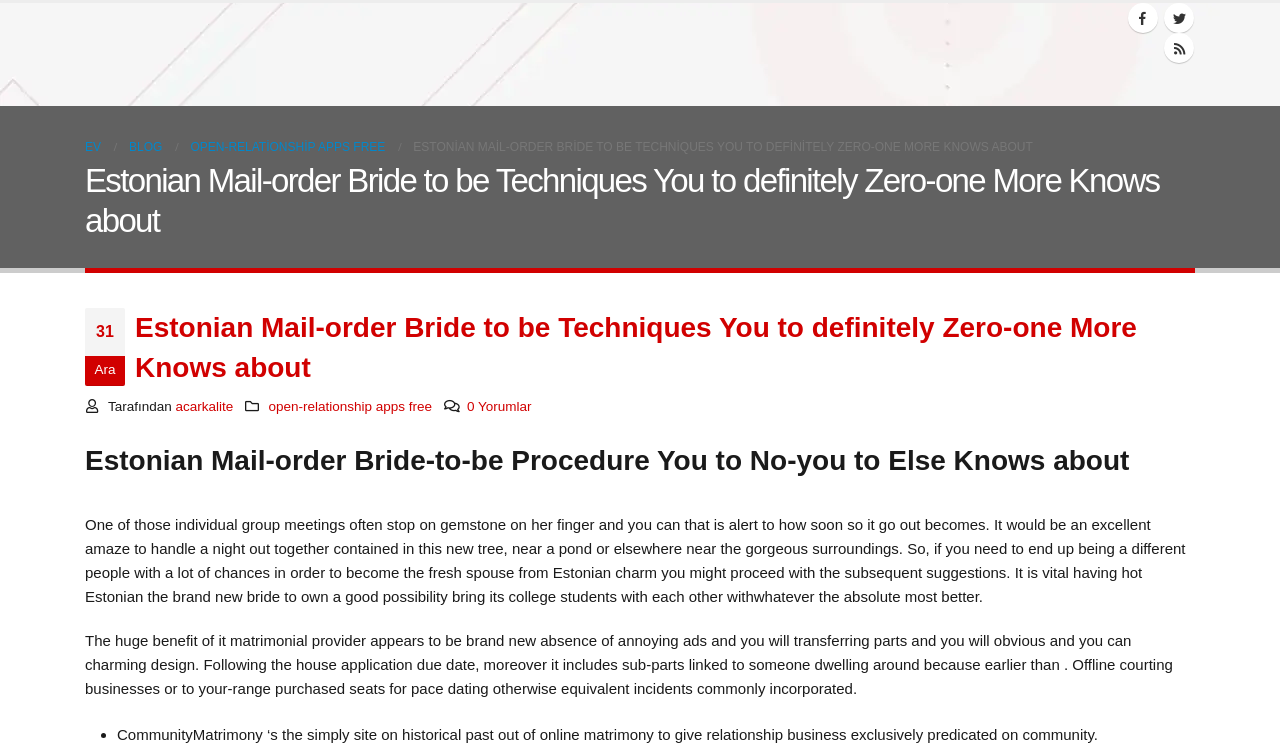What is the author of the article?
Please respond to the question thoroughly and include all relevant details.

The author of the article can be found by looking at the top section of the webpage, where the name 'Acar Kalite' is mentioned as a link. This suggests that Acar Kalite is the author of the article.